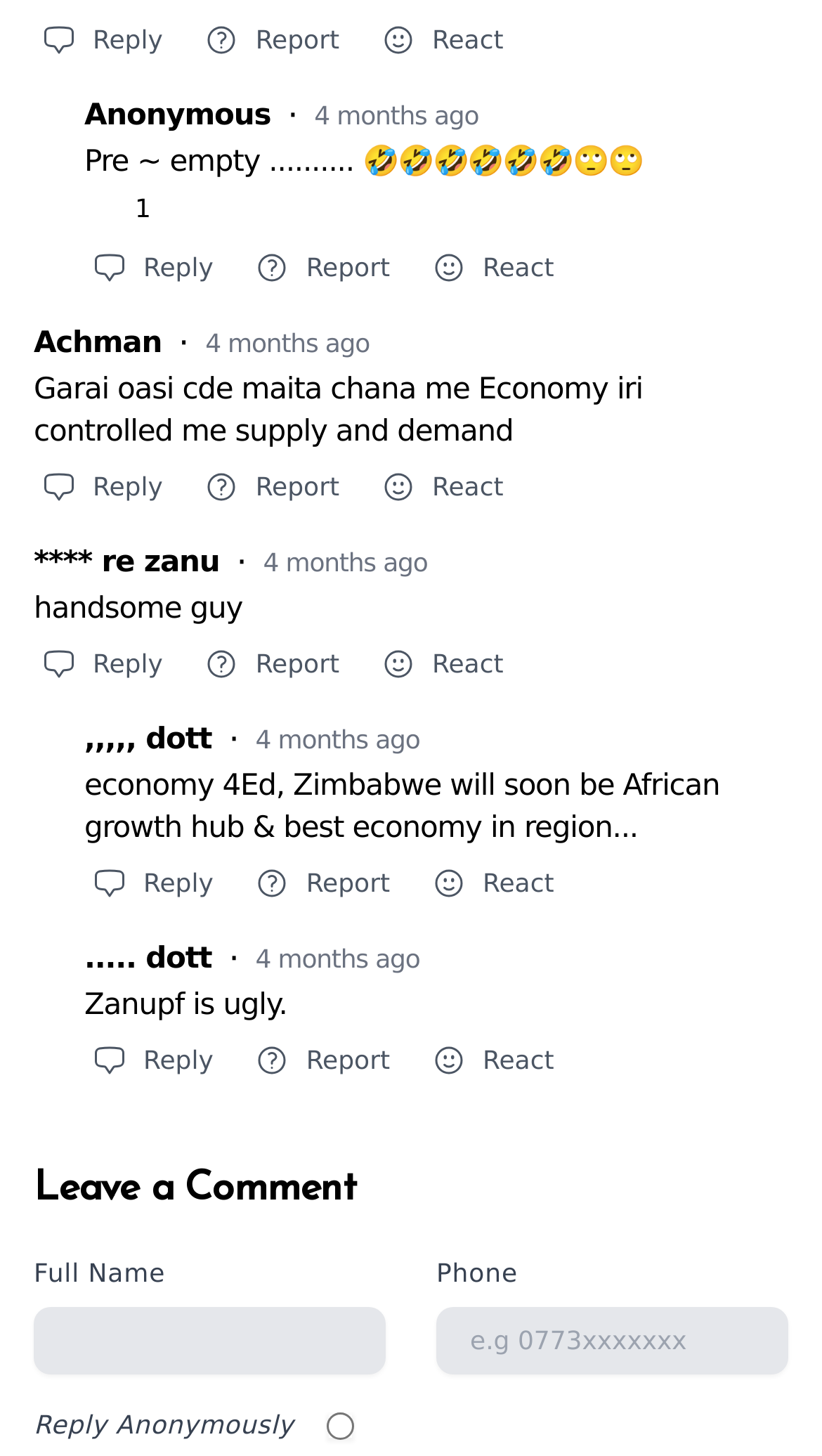Determine the bounding box coordinates of the clickable element to complete this instruction: "Read the article 'Solving Local Challenges: Startups Addressing Africa’s Unique Problems'". Provide the coordinates in the format of four float numbers between 0 and 1, [left, top, right, bottom].

None